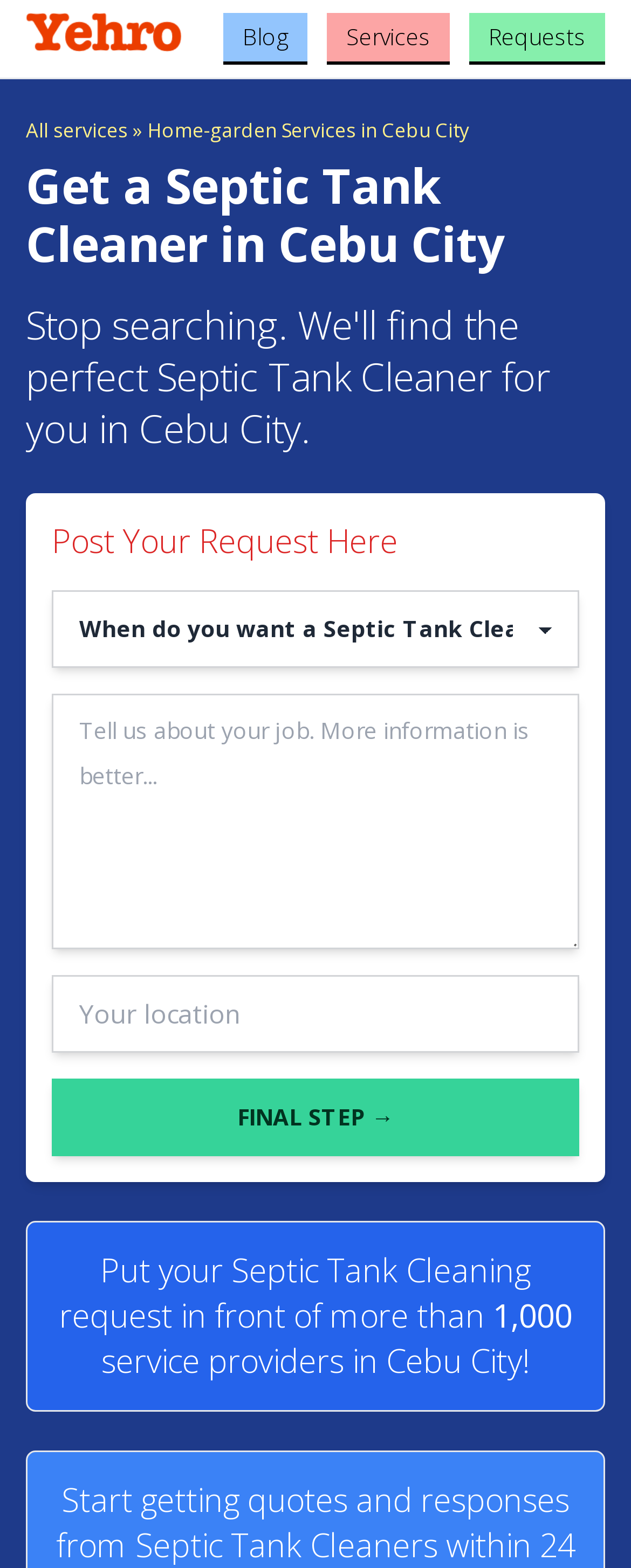Show the bounding box coordinates for the HTML element as described: "n a v".

None